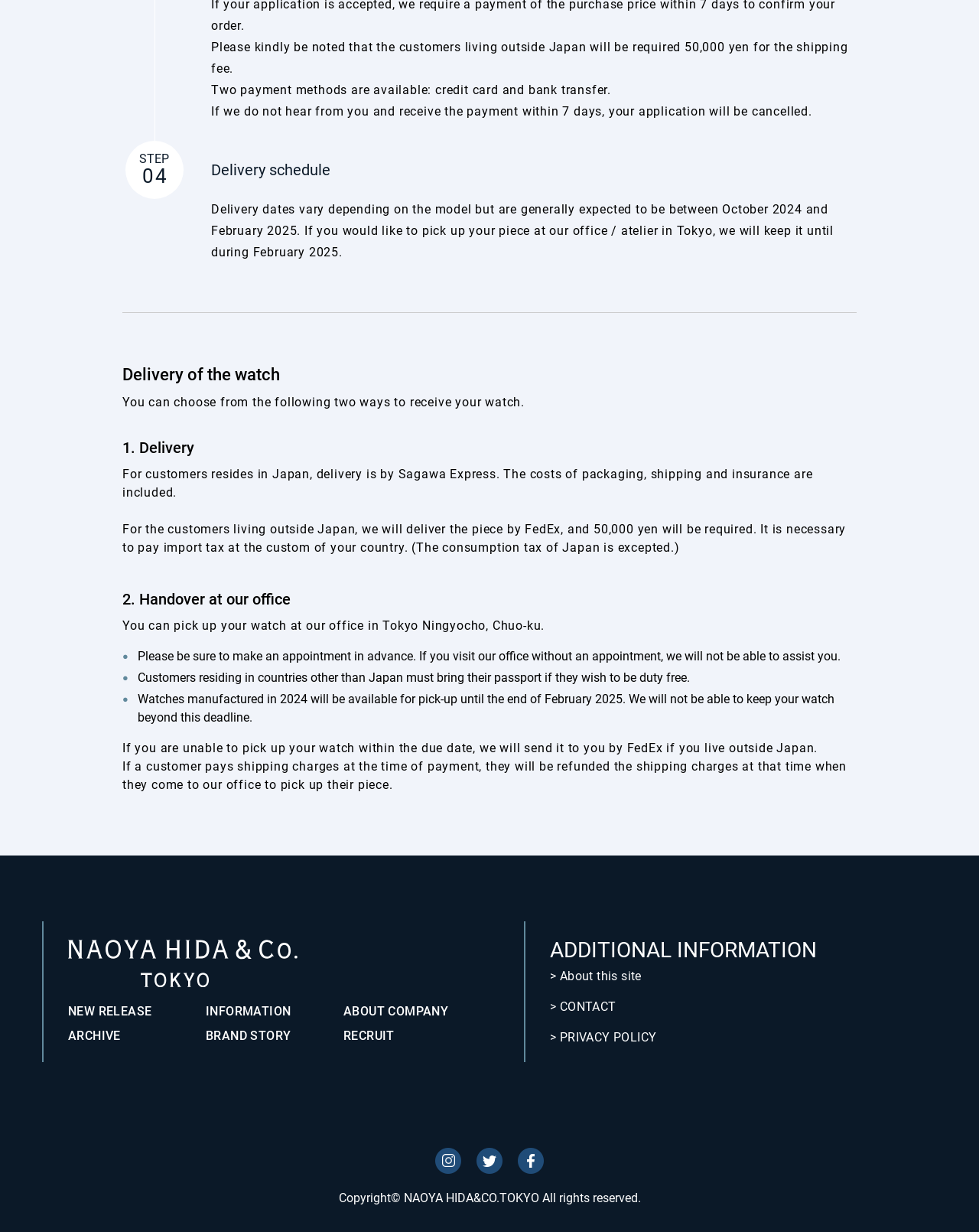Identify the bounding box coordinates for the region to click in order to carry out this instruction: "Click on CONTACT". Provide the coordinates using four float numbers between 0 and 1, formatted as [left, top, right, bottom].

[0.562, 0.812, 0.629, 0.822]